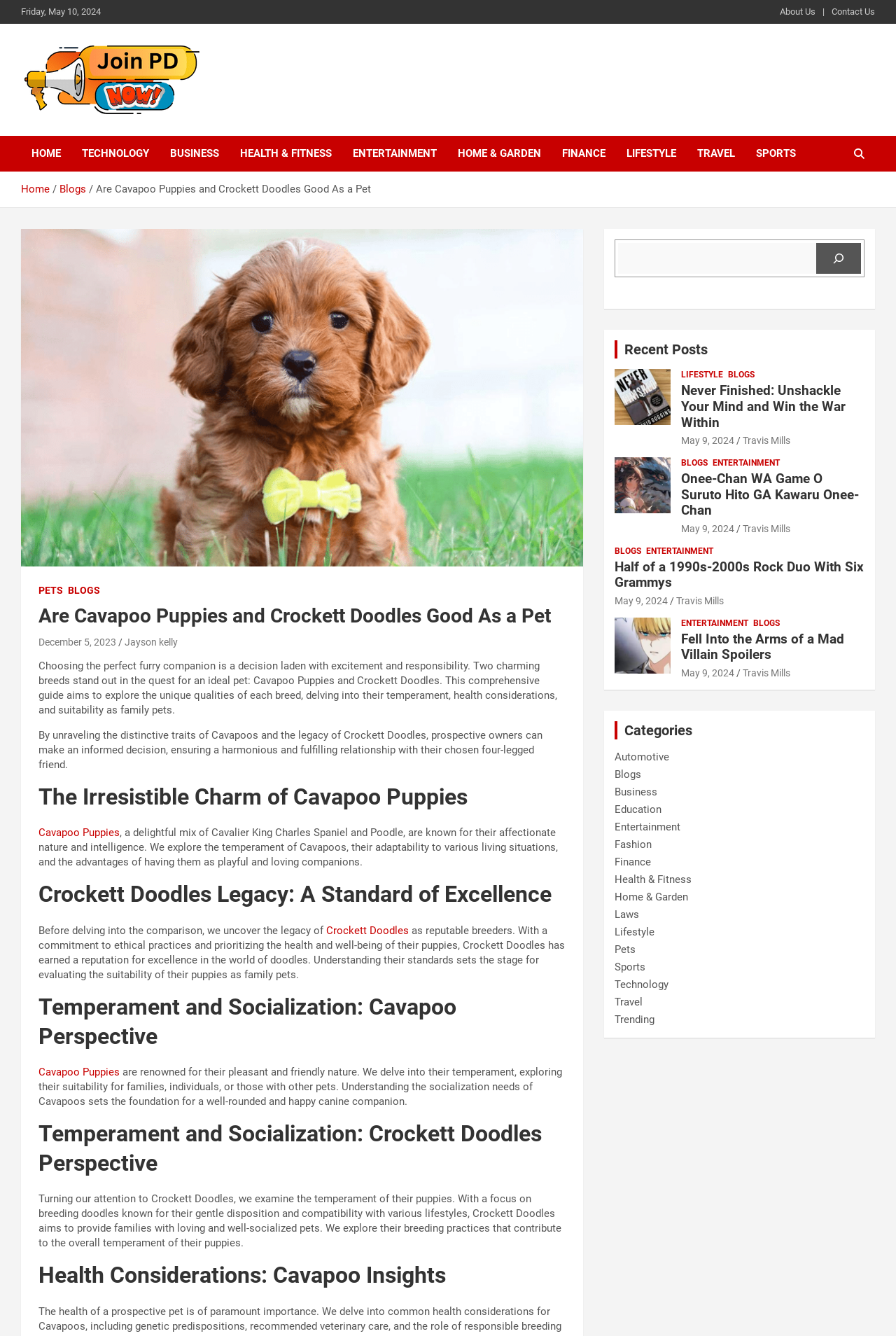Please give a succinct answer using a single word or phrase:
What is the tone of the article?

Informative and objective